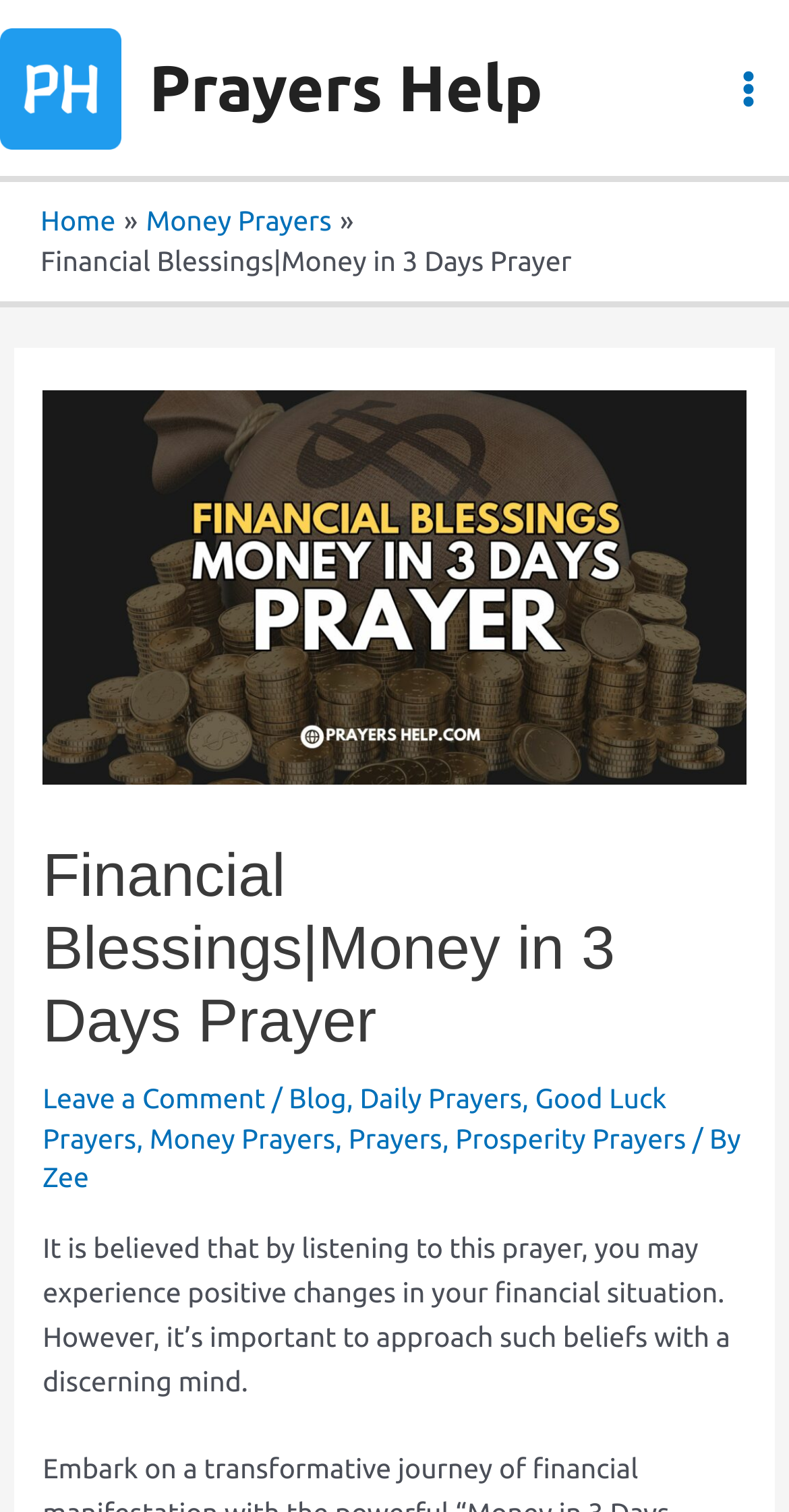Please identify the bounding box coordinates of the element's region that needs to be clicked to fulfill the following instruction: "Visit the 'Daily Prayers' page". The bounding box coordinates should consist of four float numbers between 0 and 1, i.e., [left, top, right, bottom].

[0.456, 0.715, 0.661, 0.737]